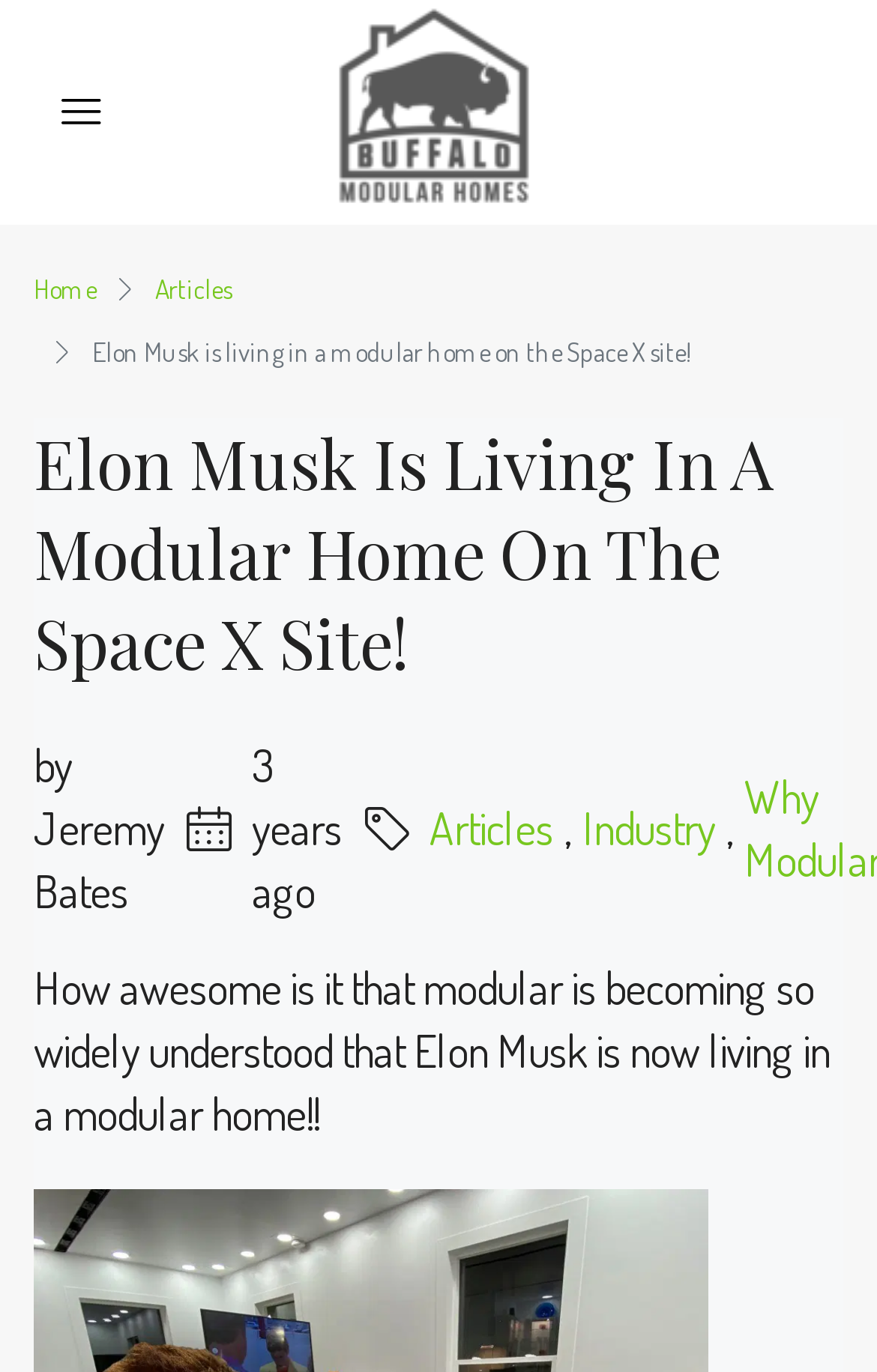Please provide a comprehensive answer to the question below using the information from the image: What is the category of the article?

The category of the article is mentioned in the link 'Industry' which is located below the main heading and is related to the article's content.